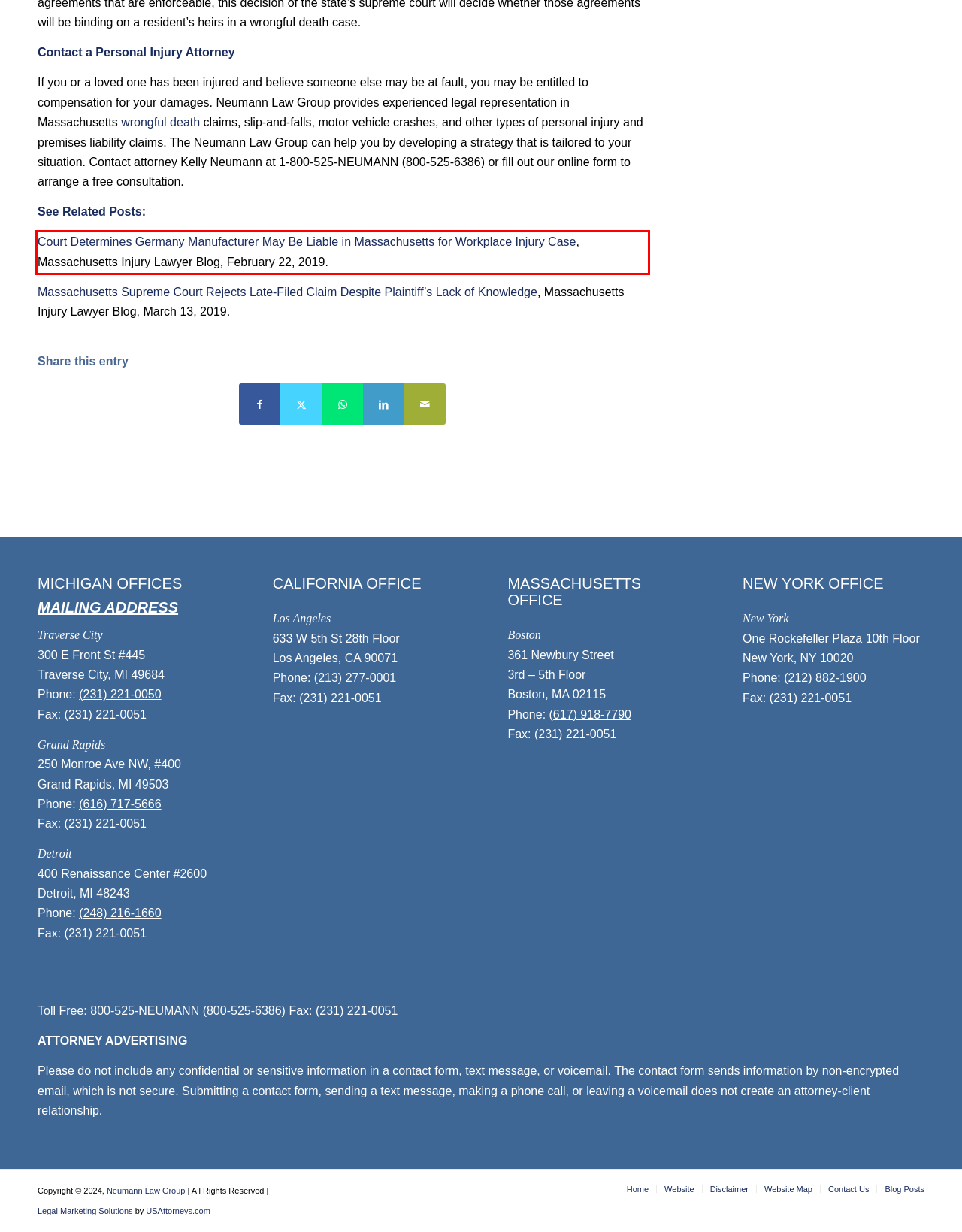Analyze the red bounding box in the provided webpage screenshot and generate the text content contained within.

Court Determines Germany Manufacturer May Be Liable in Massachusetts for Workplace Injury Case, Massachusetts Injury Lawyer Blog, February 22, 2019.